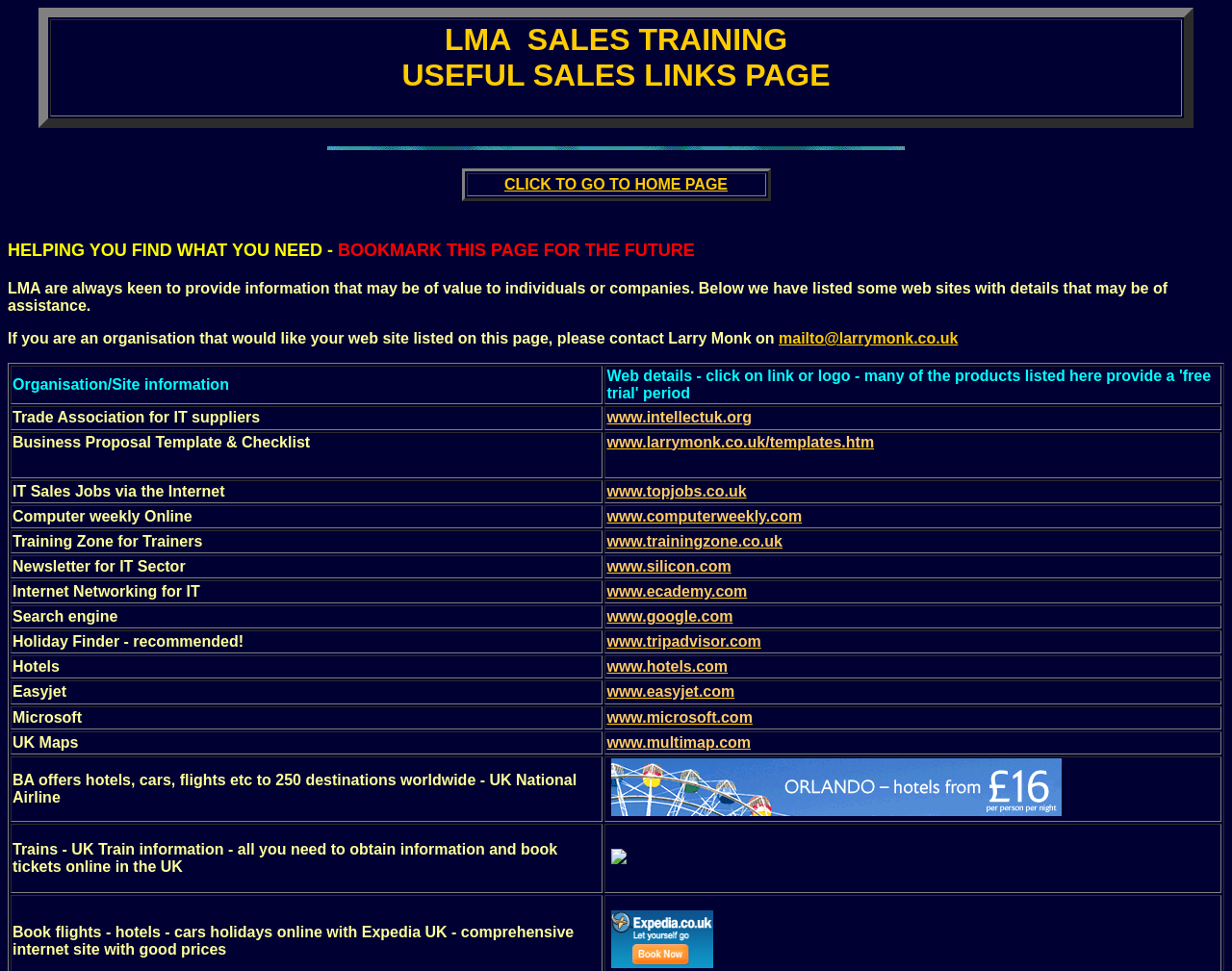What is the purpose of the webpage according to the static text?
Observe the image and answer the question with a one-word or short phrase response.

provide information that may be of value to individuals or companies